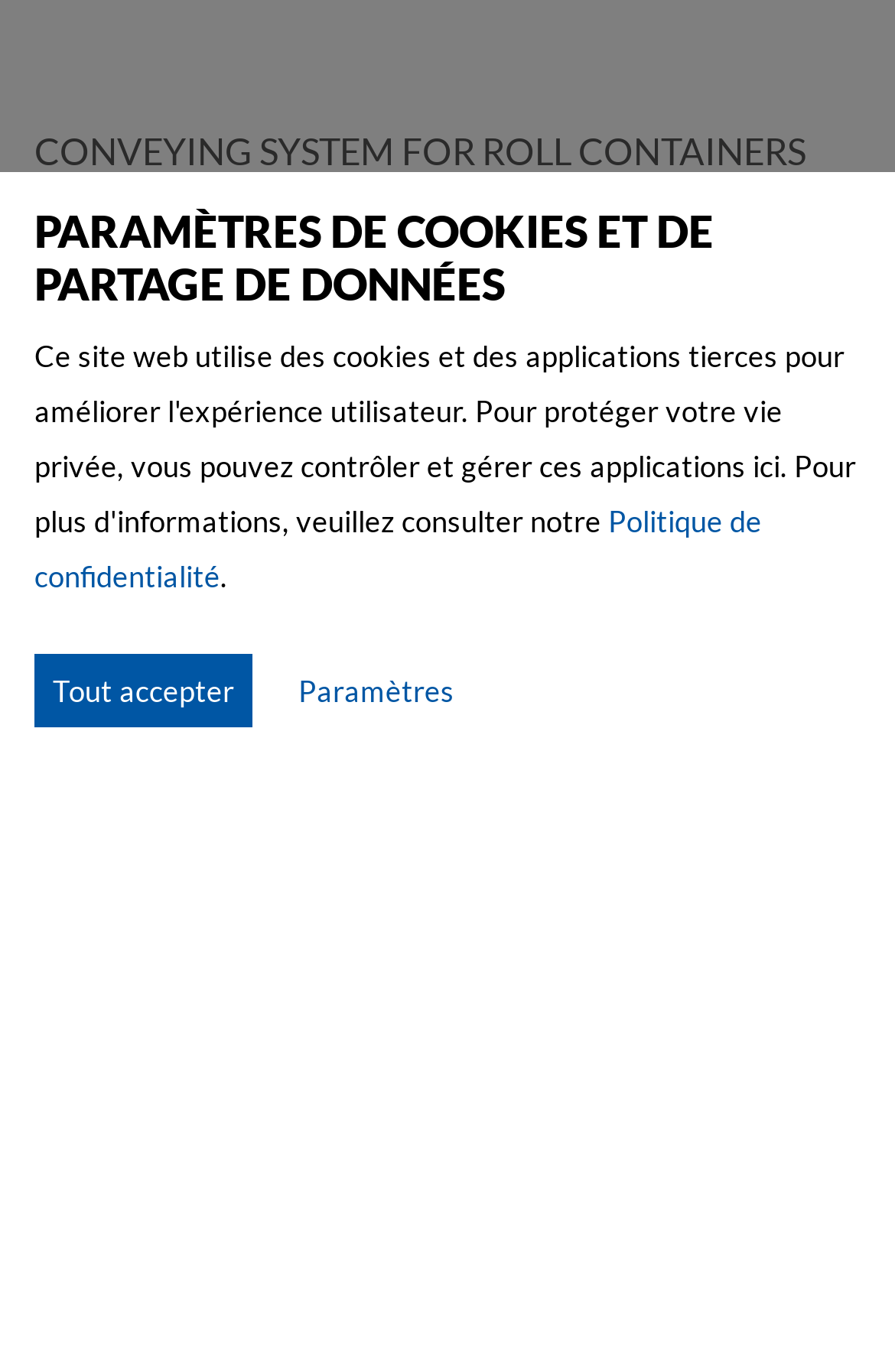Based on the description "3", find the bounding box of the specified UI element.

[0.321, 0.013, 0.415, 0.03]